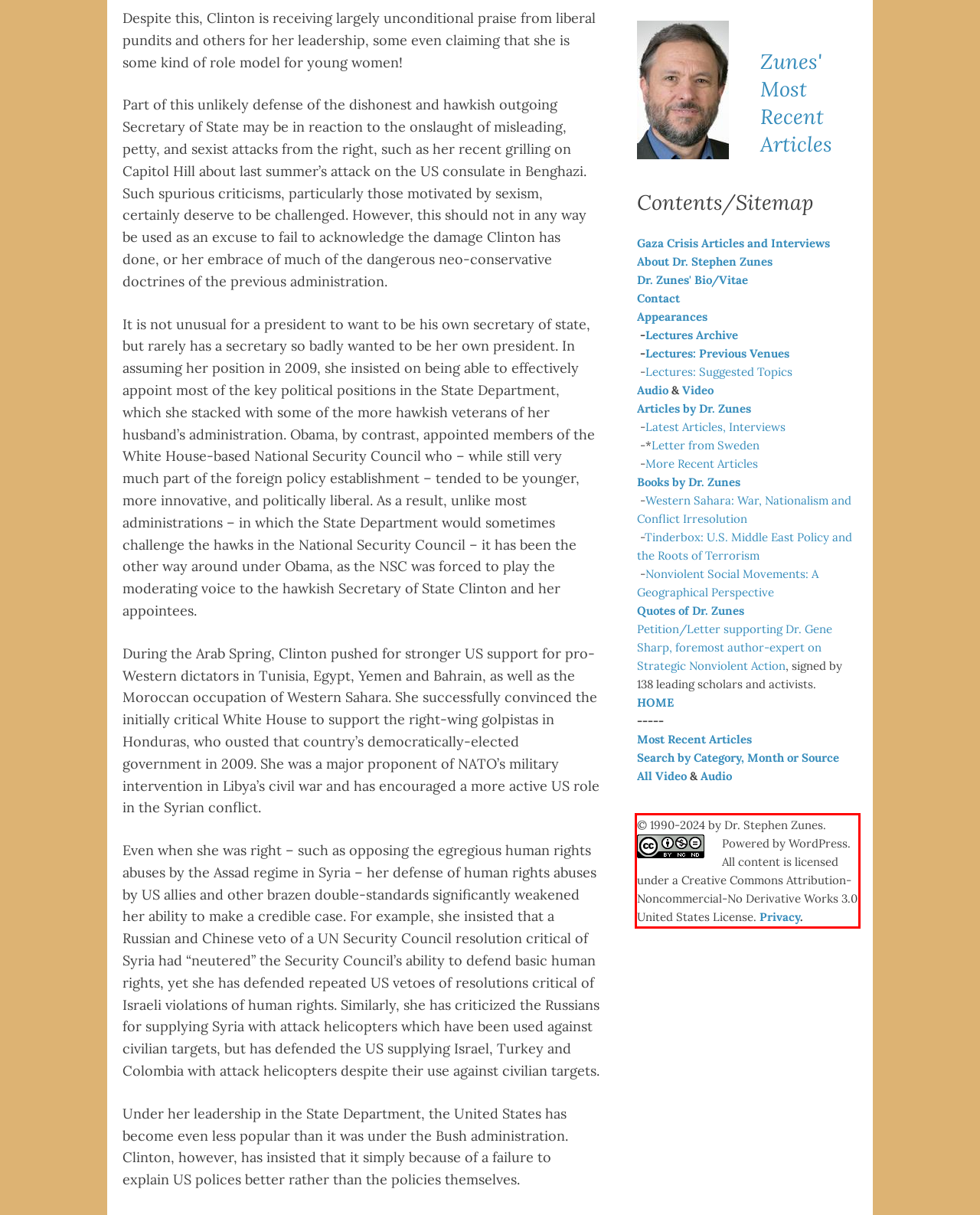Identify and transcribe the text content enclosed by the red bounding box in the given screenshot.

© 1990-2024 by Dr. Stephen Zunes. Powered by WordPress. All content is licensed under a Creative Commons Attribution-Noncommercial-No Derivative Works 3.0 United States License. Privacy.